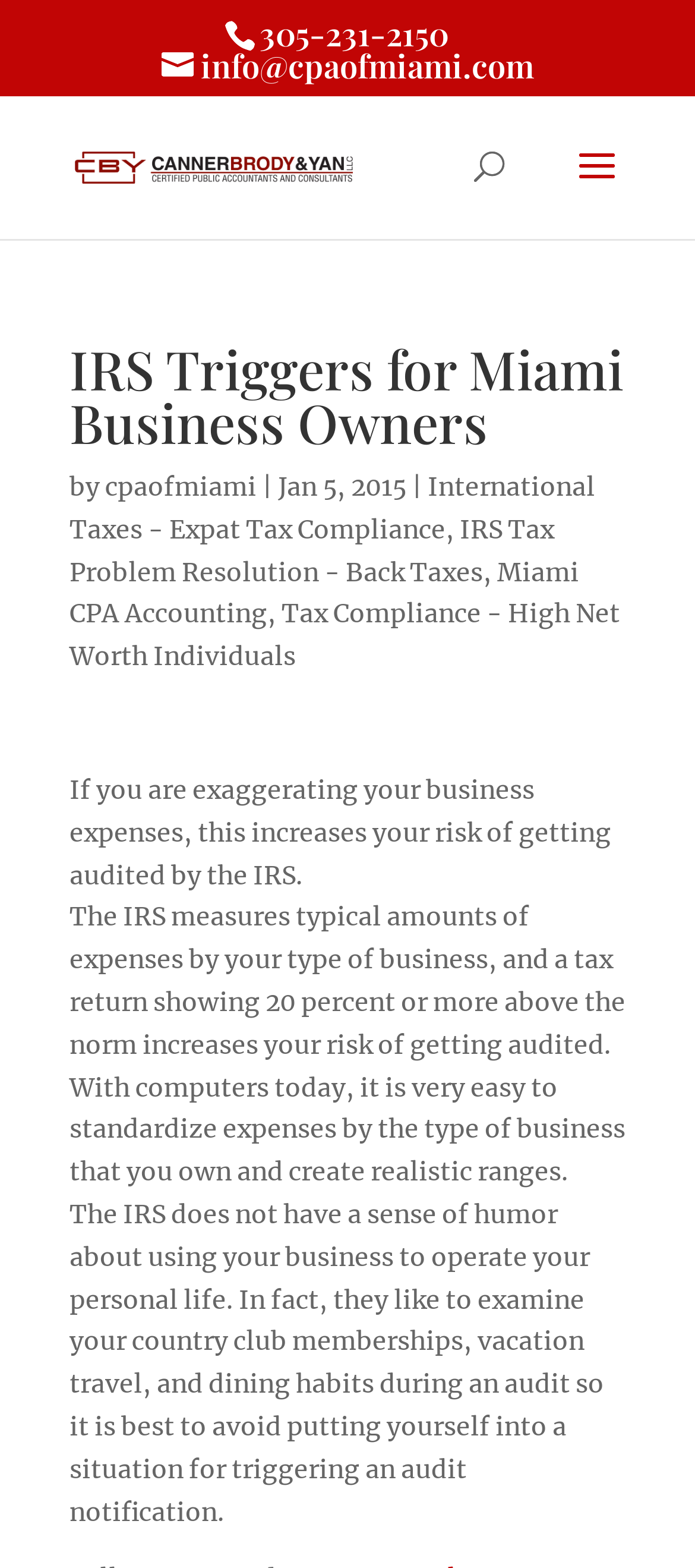What is the phone number on the webpage?
Using the information from the image, provide a comprehensive answer to the question.

I found the phone number by looking at the StaticText element with the OCR text '305-231-2150' and bounding box coordinates [0.373, 0.008, 0.645, 0.035]. This element is likely to be a phone number due to its format and location on the webpage.